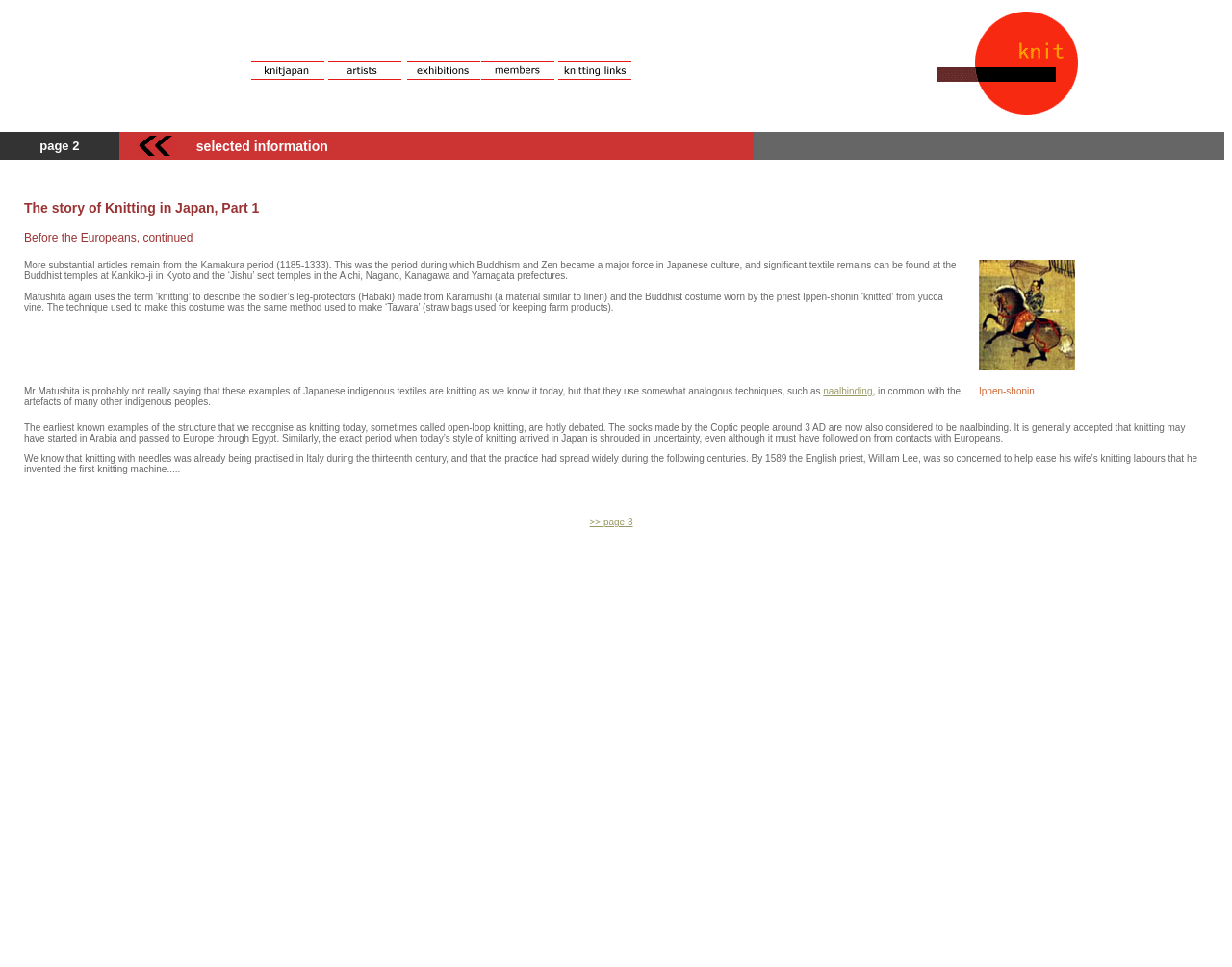Please give a one-word or short phrase response to the following question: 
What is the domain name of the website?

KnitJapan.co.uk